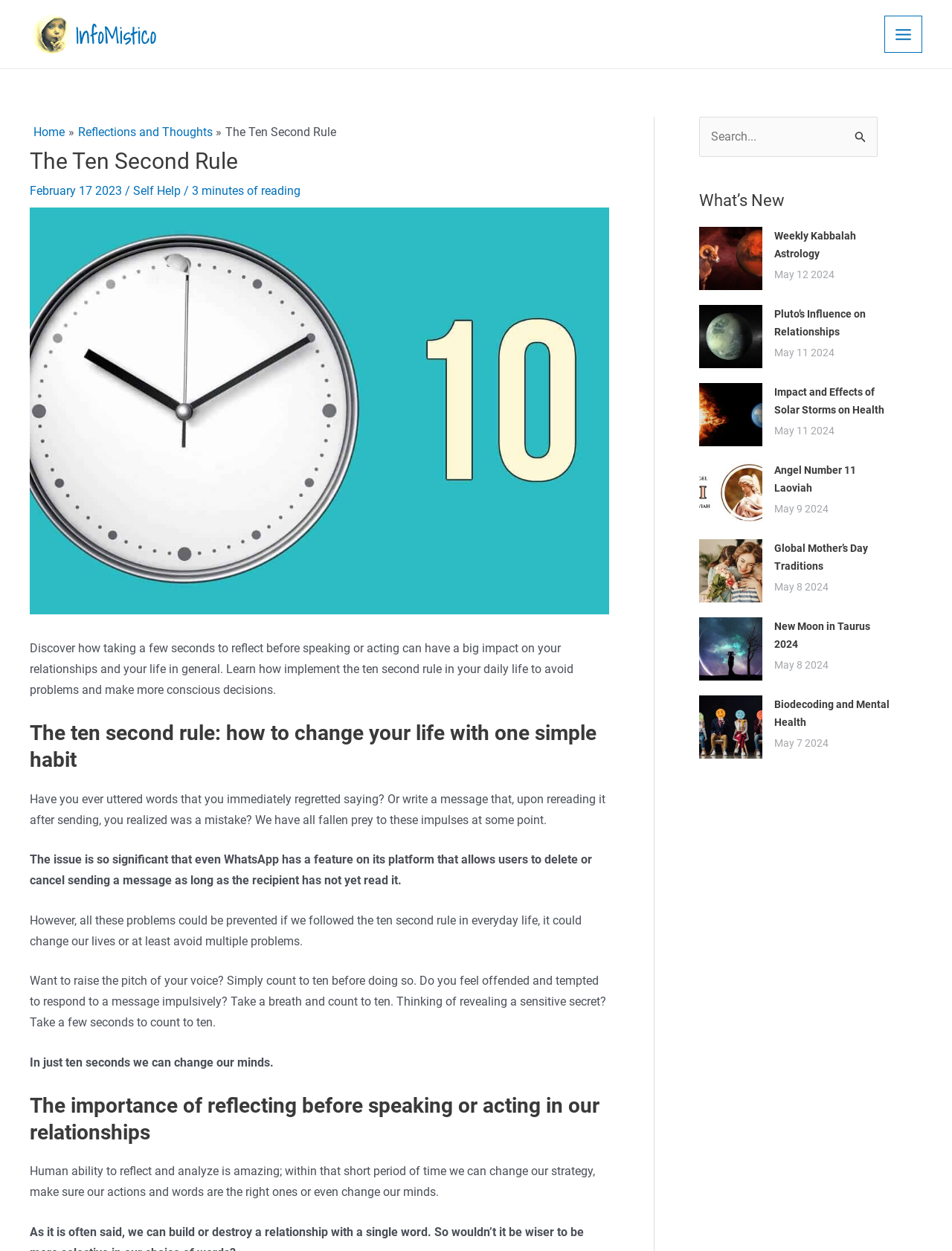What is the website's logo?
Examine the webpage screenshot and provide an in-depth answer to the question.

The website's logo is located at the top left corner of the webpage, and it is an image with the text 'InfoMistico.com'.